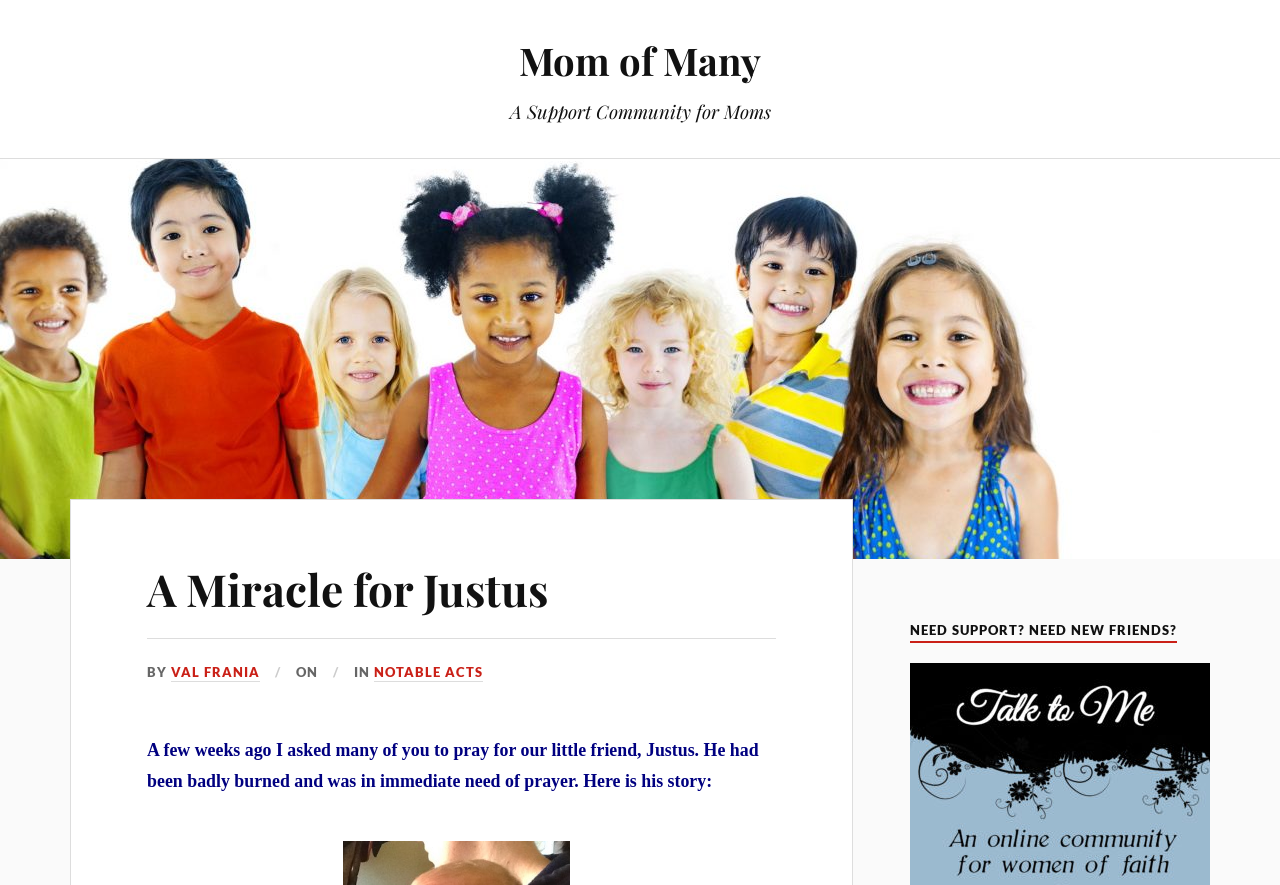Provide a single word or phrase answer to the question: 
Who wrote the story about Justus?

VAL FRANIA